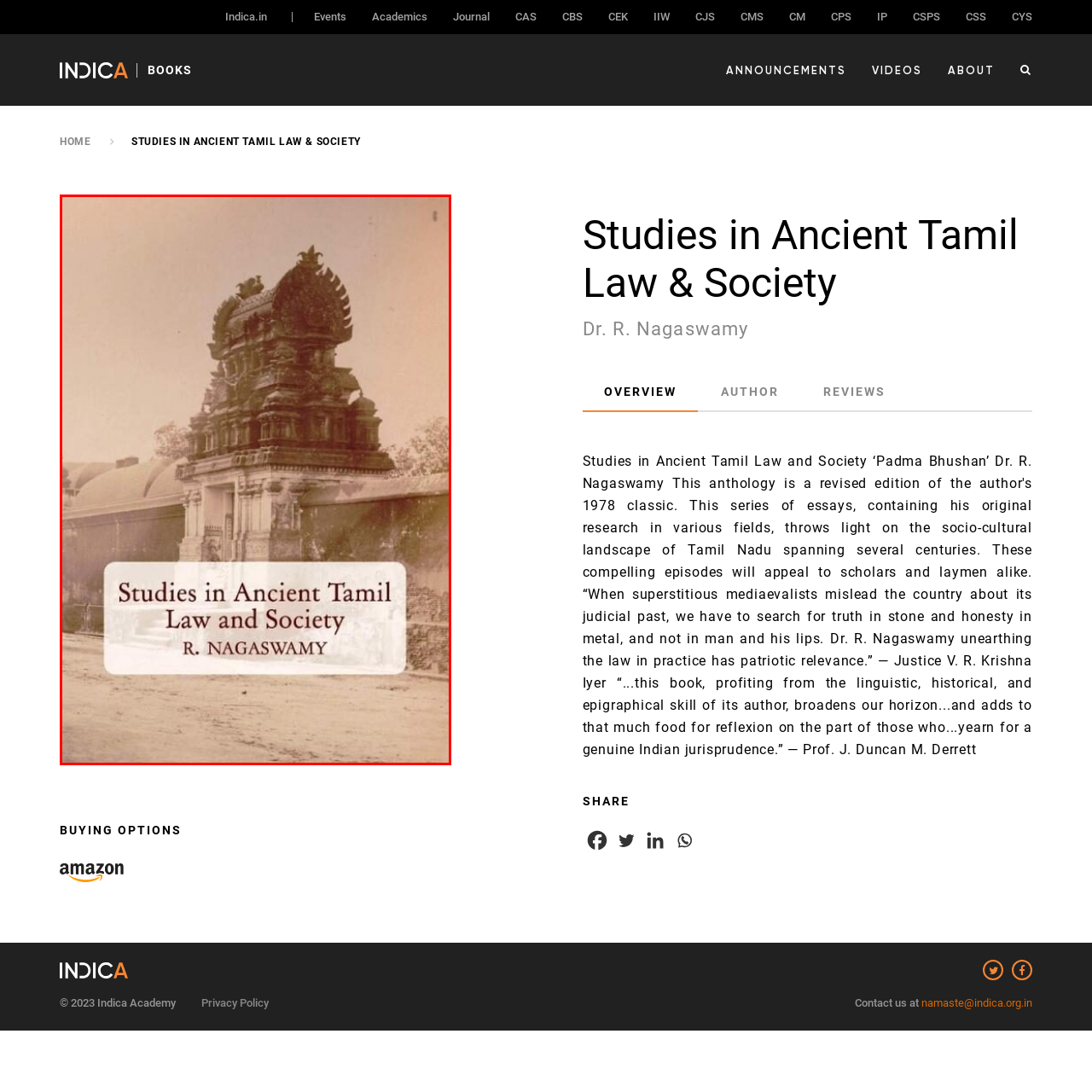Who is the author of the publication?
Look at the image enclosed by the red bounding box and give a detailed answer using the visual information available in the image.

The author's name, 'R. Nagaswamy', is elegantly presented below the title of the image, indicating that they are the creator or contributor of the publication or study.